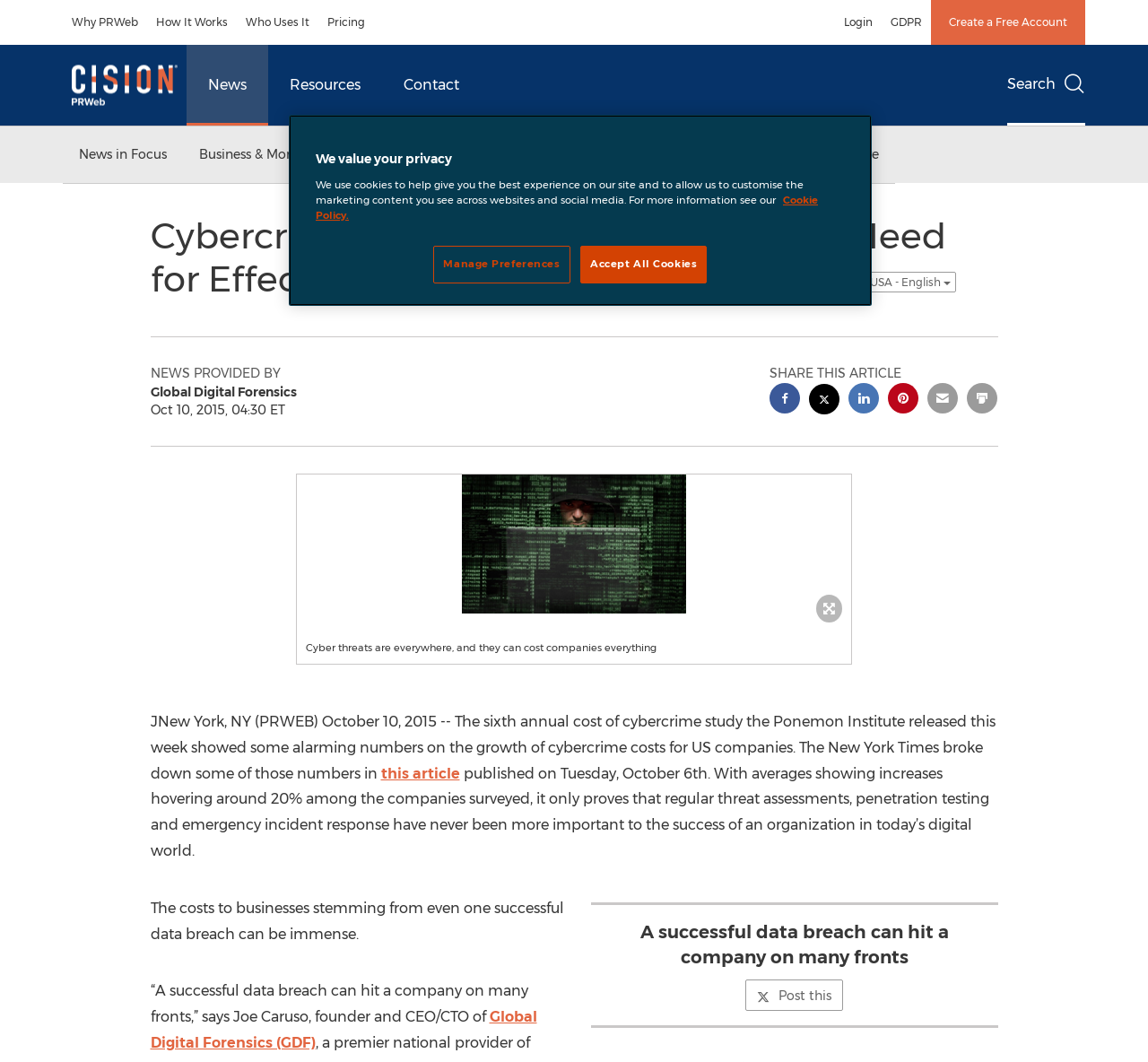Could you indicate the bounding box coordinates of the region to click in order to complete this instruction: "read the article by Rael Kalley".

None